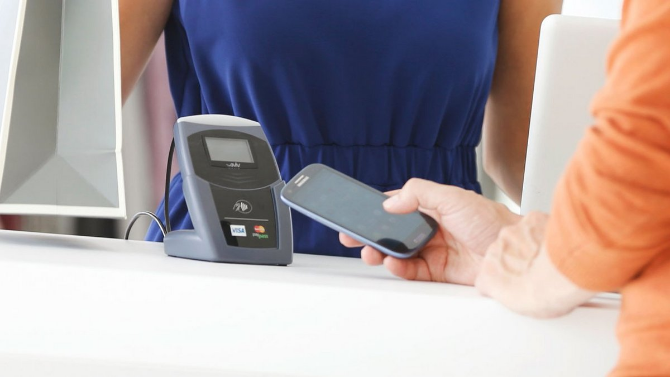What symbols are featured on the payment terminal?
Based on the image content, provide your answer in one word or a short phrase.

Visa and MasterCard